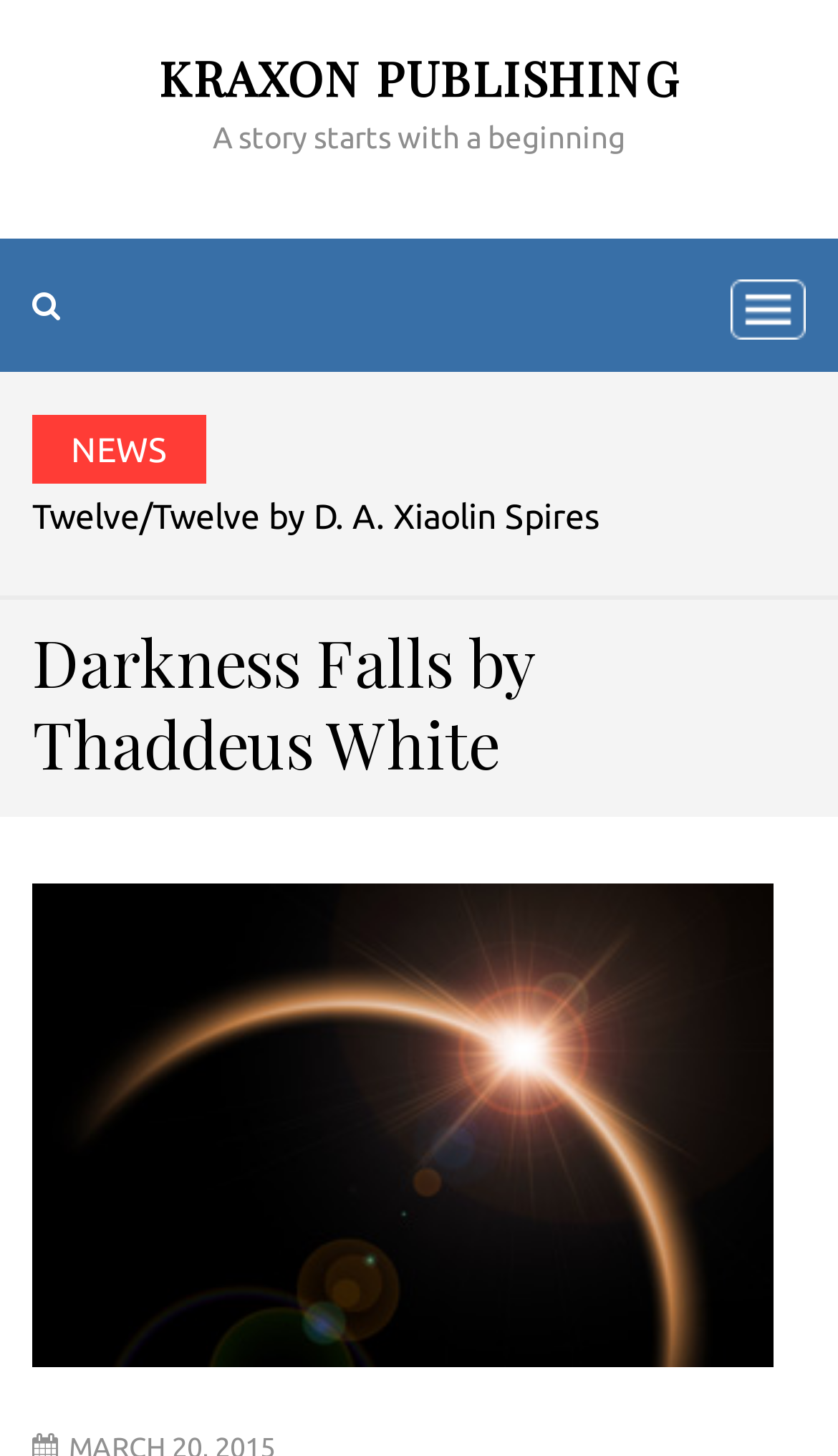Please determine the bounding box coordinates, formatted as (top-left x, top-left y, bottom-right x, bottom-right y), with all values as floating point numbers between 0 and 1. Identify the bounding box of the region described as: News

[0.038, 0.285, 0.246, 0.332]